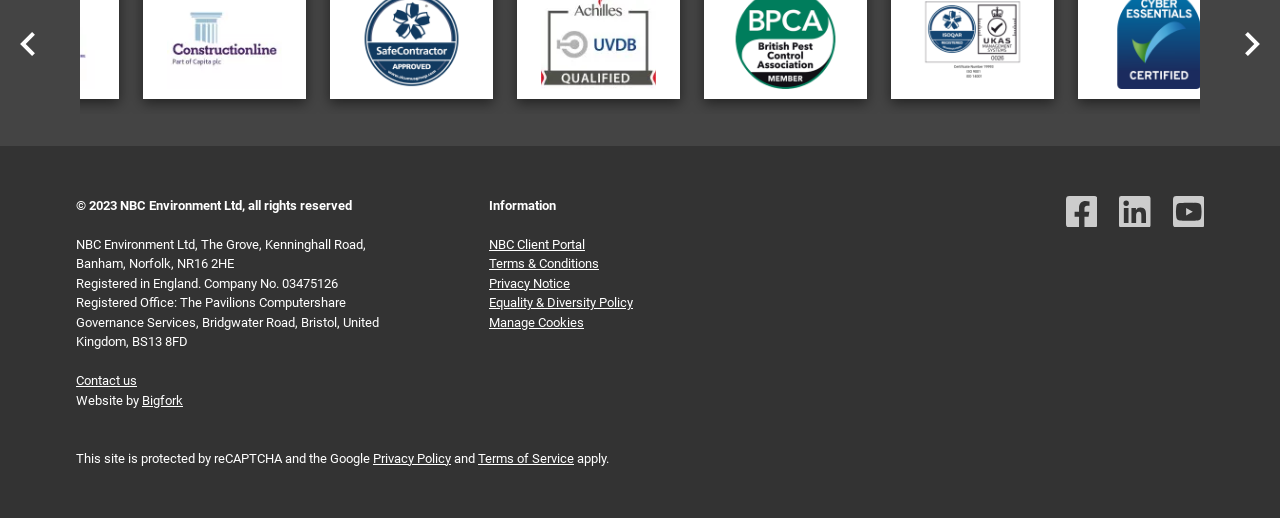Identify the bounding box coordinates for the UI element described as follows: Equality & Diversity Policy. Use the format (top-left x, top-left y, bottom-right x, bottom-right y) and ensure all values are floating point numbers between 0 and 1.

[0.382, 0.57, 0.495, 0.599]